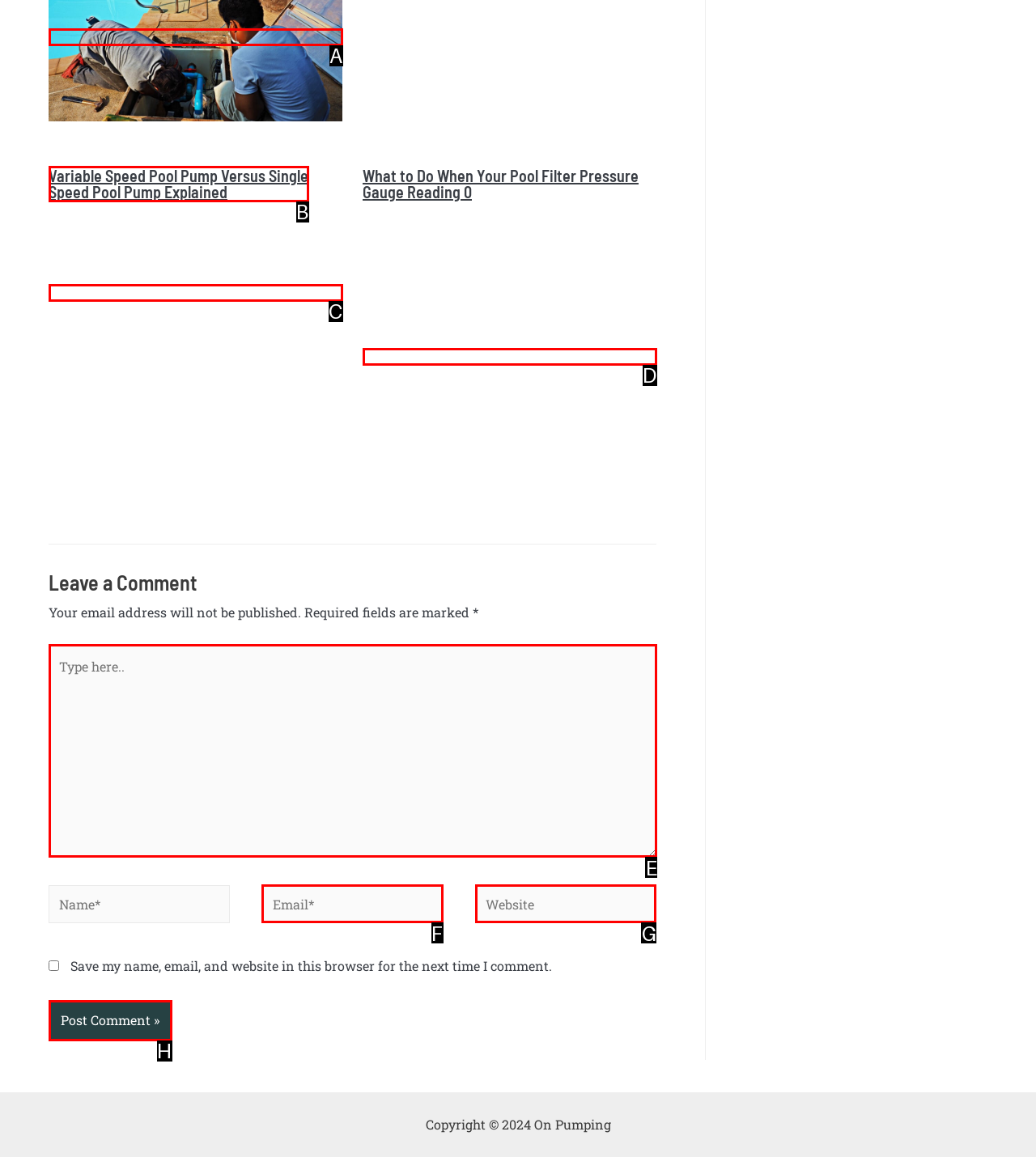Tell me which one HTML element I should click to complete the following task: Type a comment in the text box Answer with the option's letter from the given choices directly.

E